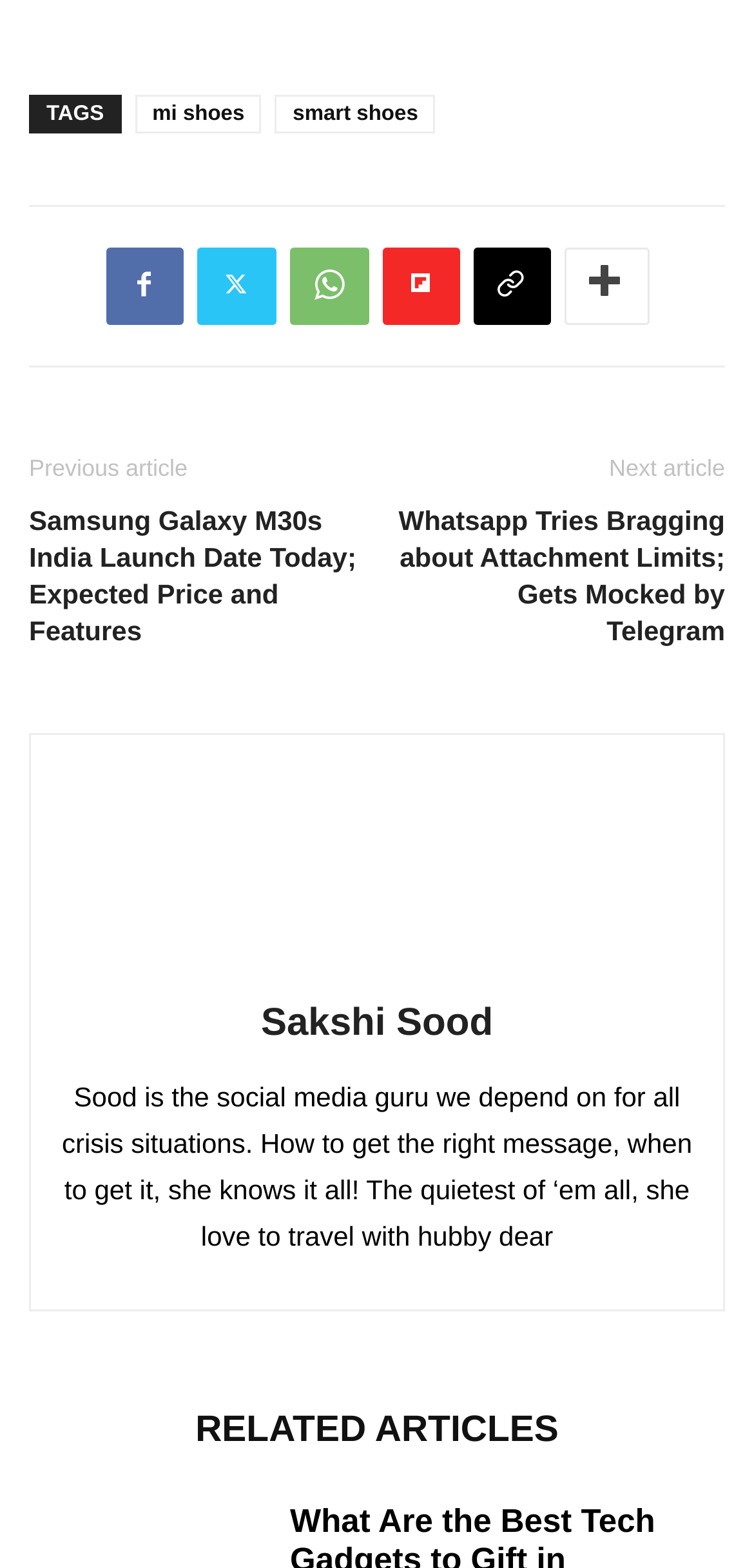Please give the bounding box coordinates of the area that should be clicked to fulfill the following instruction: "click on the 'mi shoes' tag". The coordinates should be in the format of four float numbers from 0 to 1, i.e., [left, top, right, bottom].

[0.179, 0.06, 0.347, 0.085]